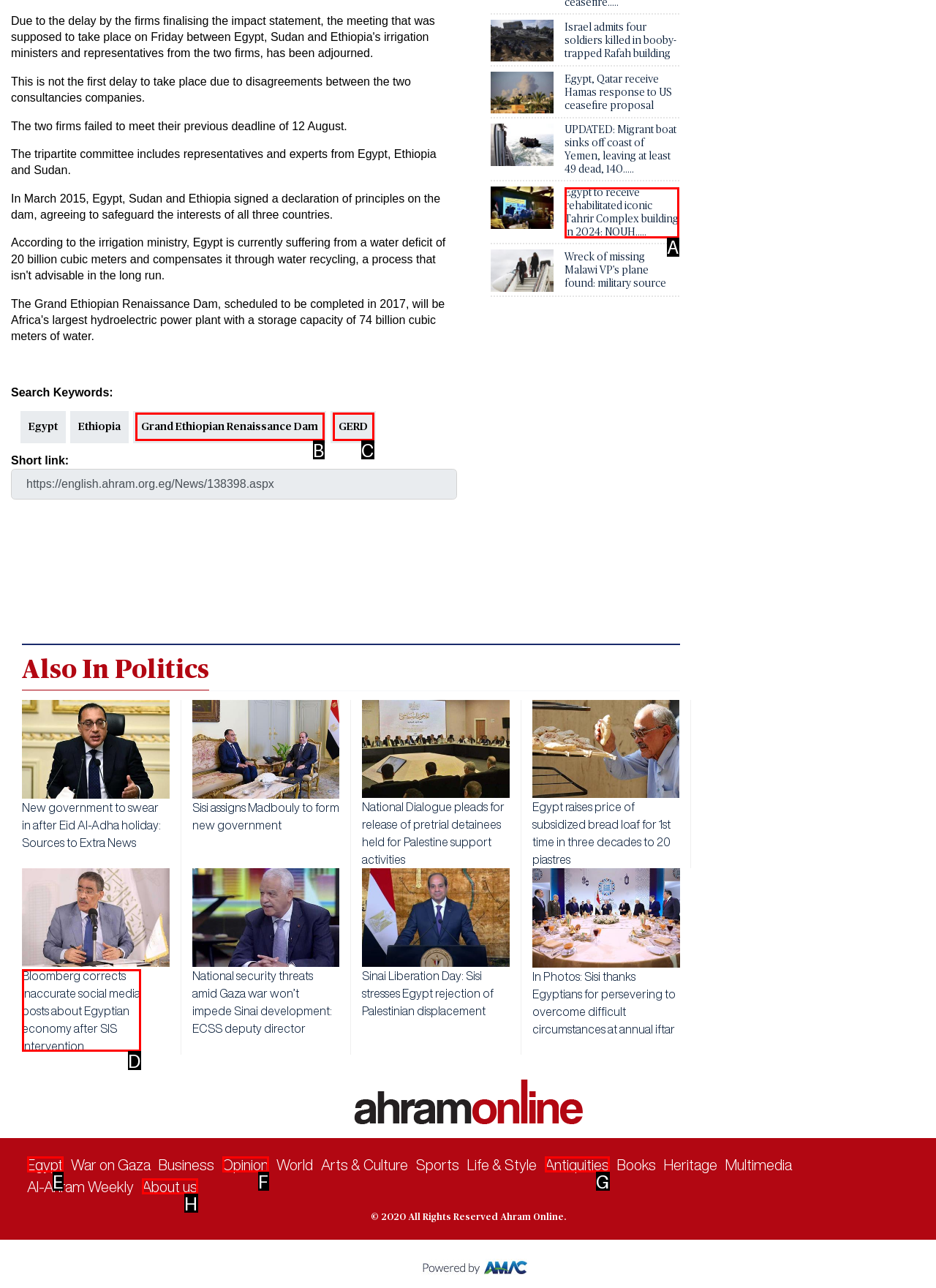Select the HTML element that corresponds to the description: Grand Ethiopian Renaissance Dam. Reply with the letter of the correct option.

B